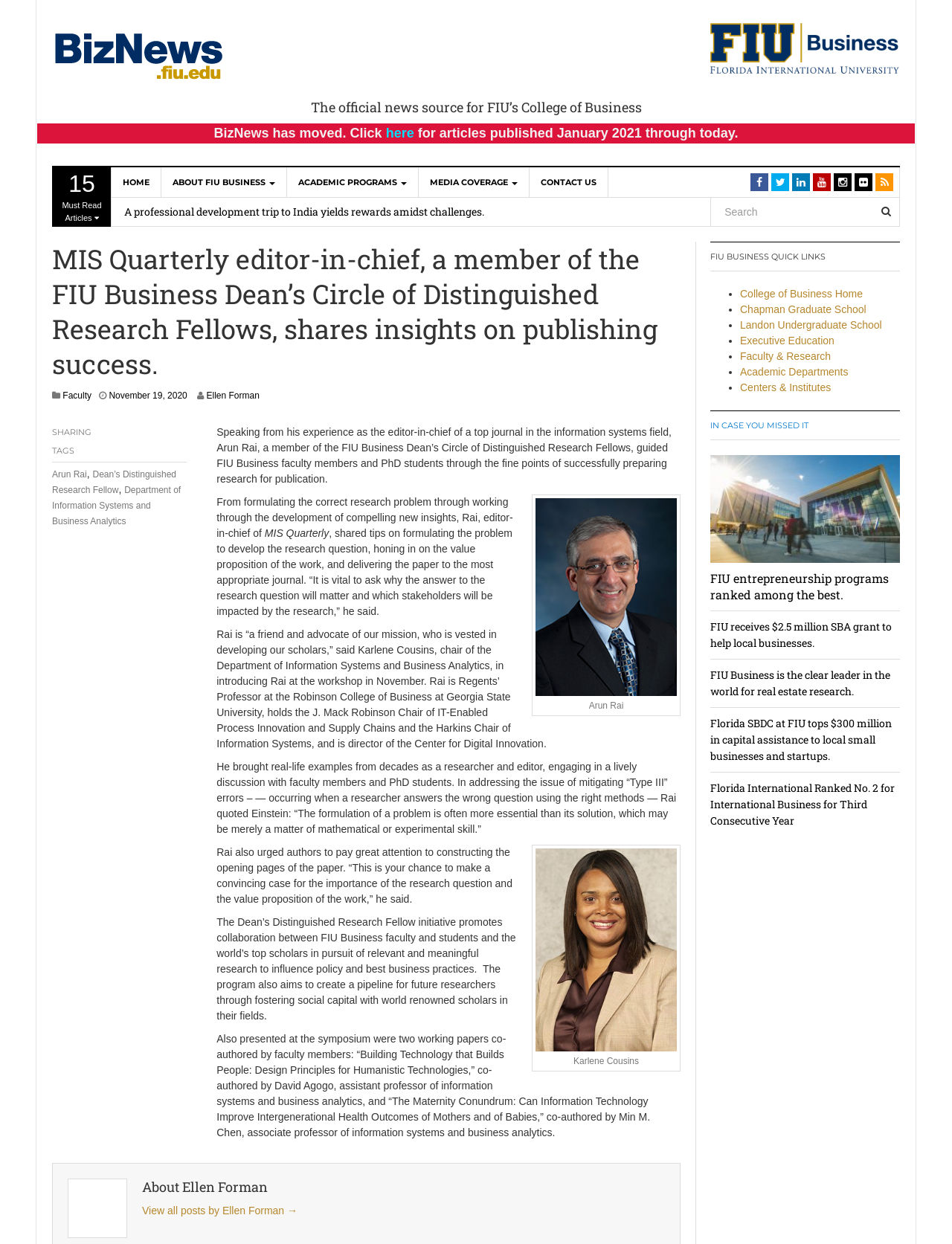What is the name of the department where Karlene Cousins is the chair?
Answer the question in a detailed and comprehensive manner.

According to the article, Karlene Cousins is the chair of the Department of Information Systems and Business Analytics, where she introduced Arun Rai at the workshop.